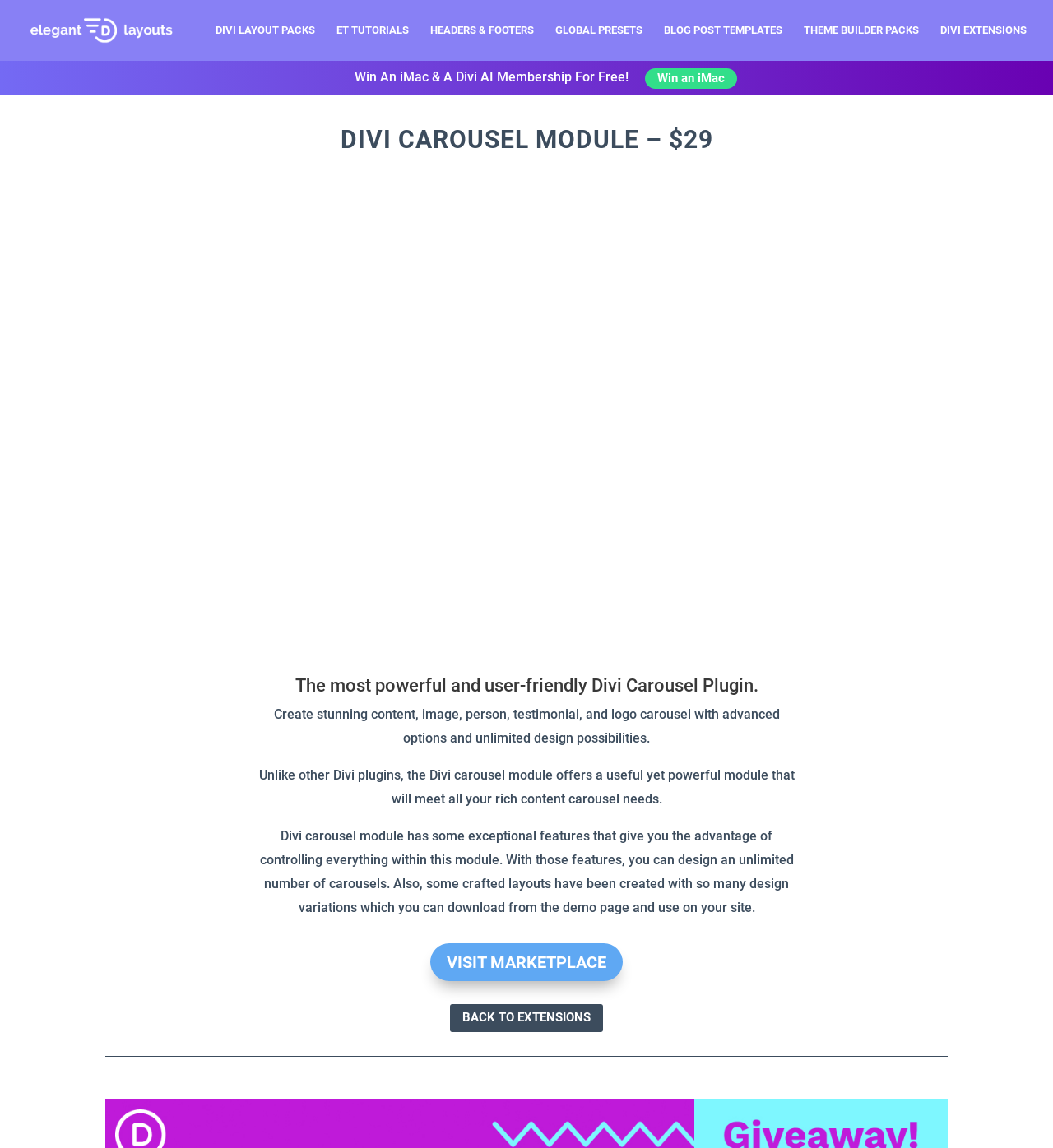Extract the bounding box coordinates for the described element: "Plan B's Cloud Services". The coordinates should be represented as four float numbers between 0 and 1: [left, top, right, bottom].

None